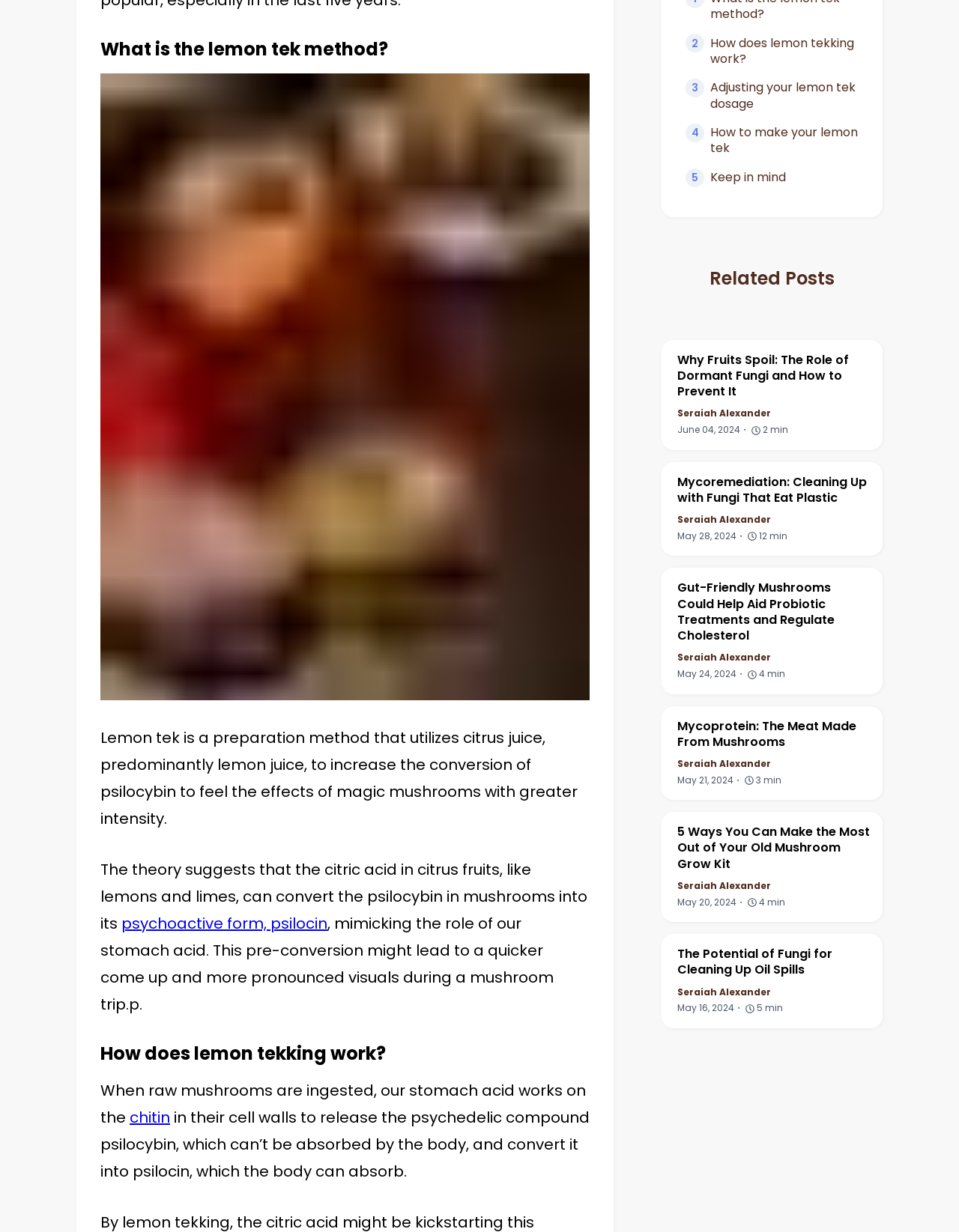Find the bounding box coordinates of the clickable region needed to perform the following instruction: "Check the article about mycoremediation". The coordinates should be provided as four float numbers between 0 and 1, i.e., [left, top, right, bottom].

[0.707, 0.385, 0.908, 0.41]